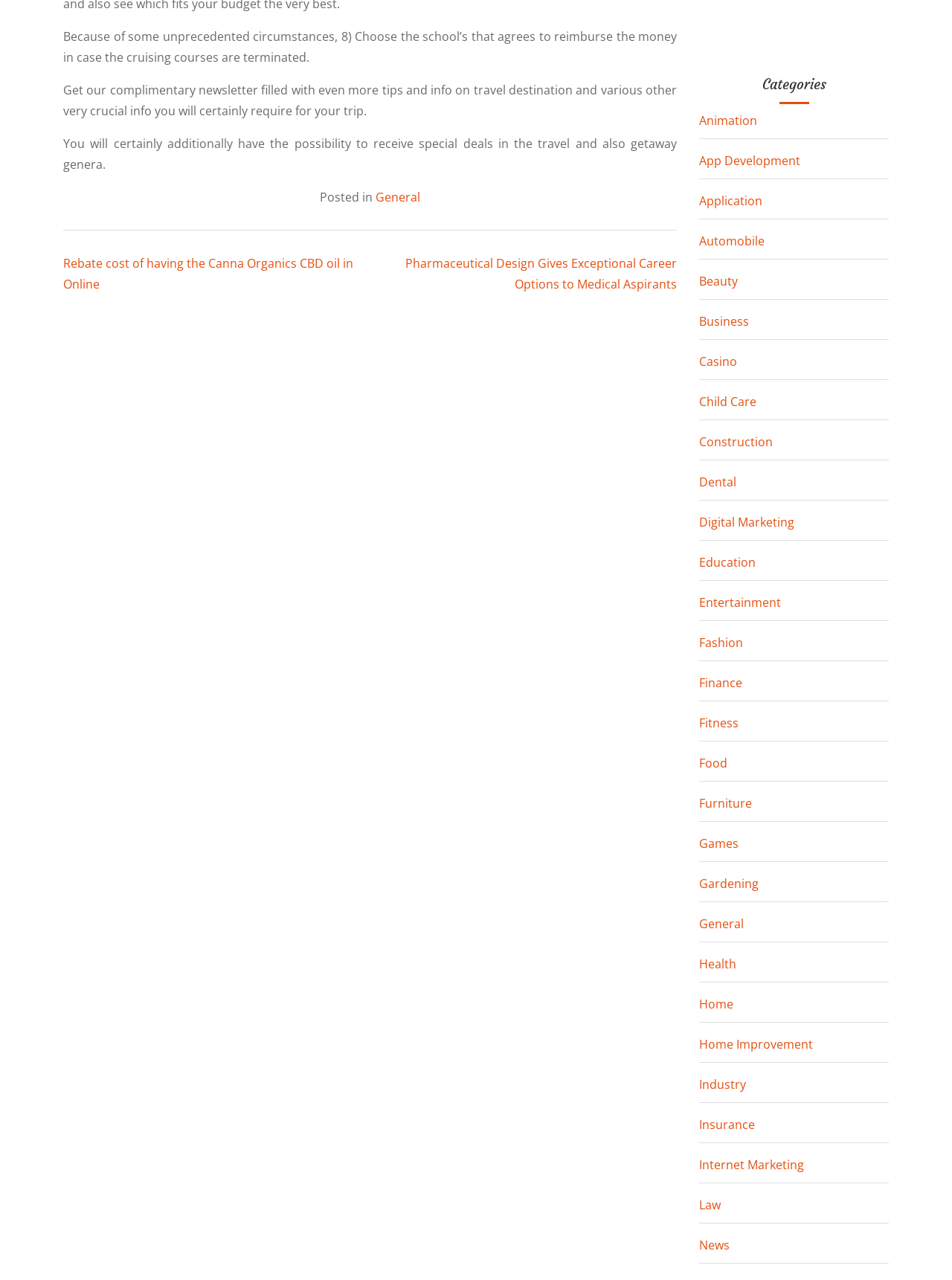Locate the bounding box coordinates of the element that should be clicked to fulfill the instruction: "Click on the 'General' category".

[0.734, 0.715, 0.781, 0.728]